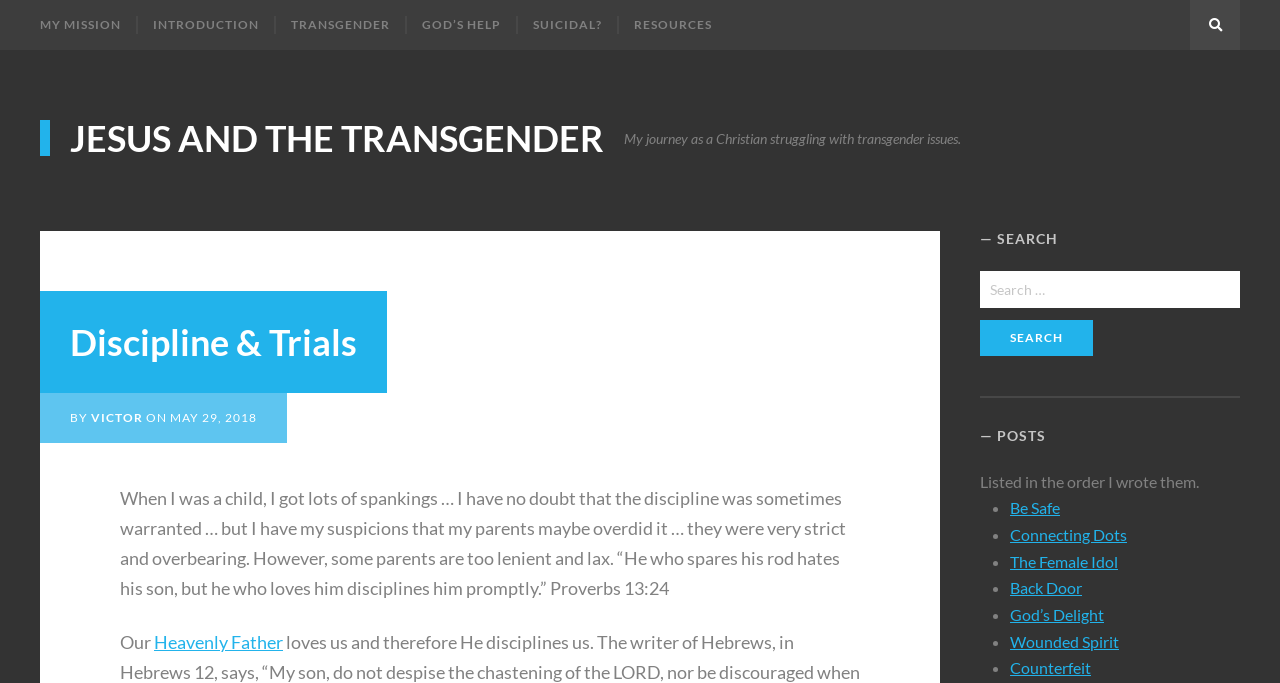Using the given description, provide the bounding box coordinates formatted as (top-left x, top-left y, bottom-right x, bottom-right y), with all values being floating point numbers between 0 and 1. Description: The Female Idol

[0.789, 0.808, 0.873, 0.835]